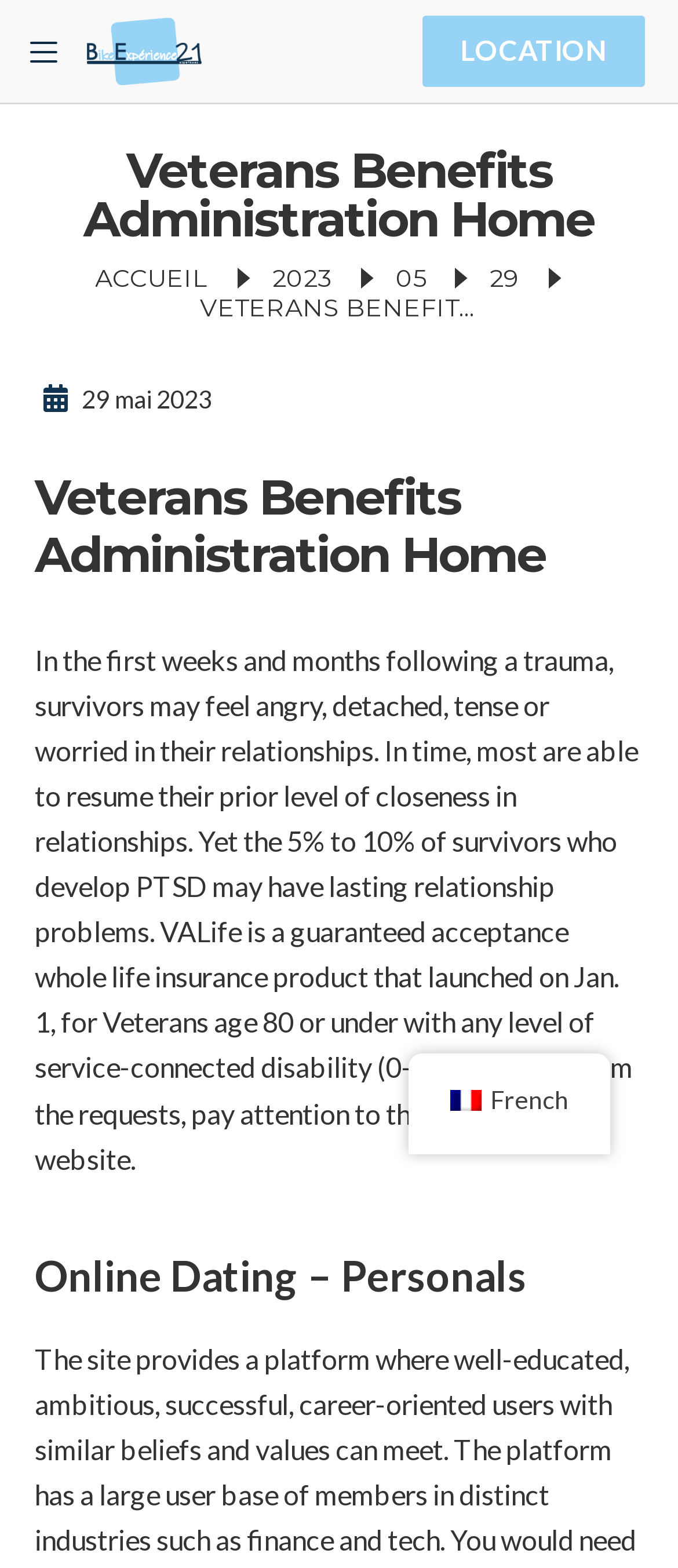Please give a one-word or short phrase response to the following question: 
What is the language option provided?

French